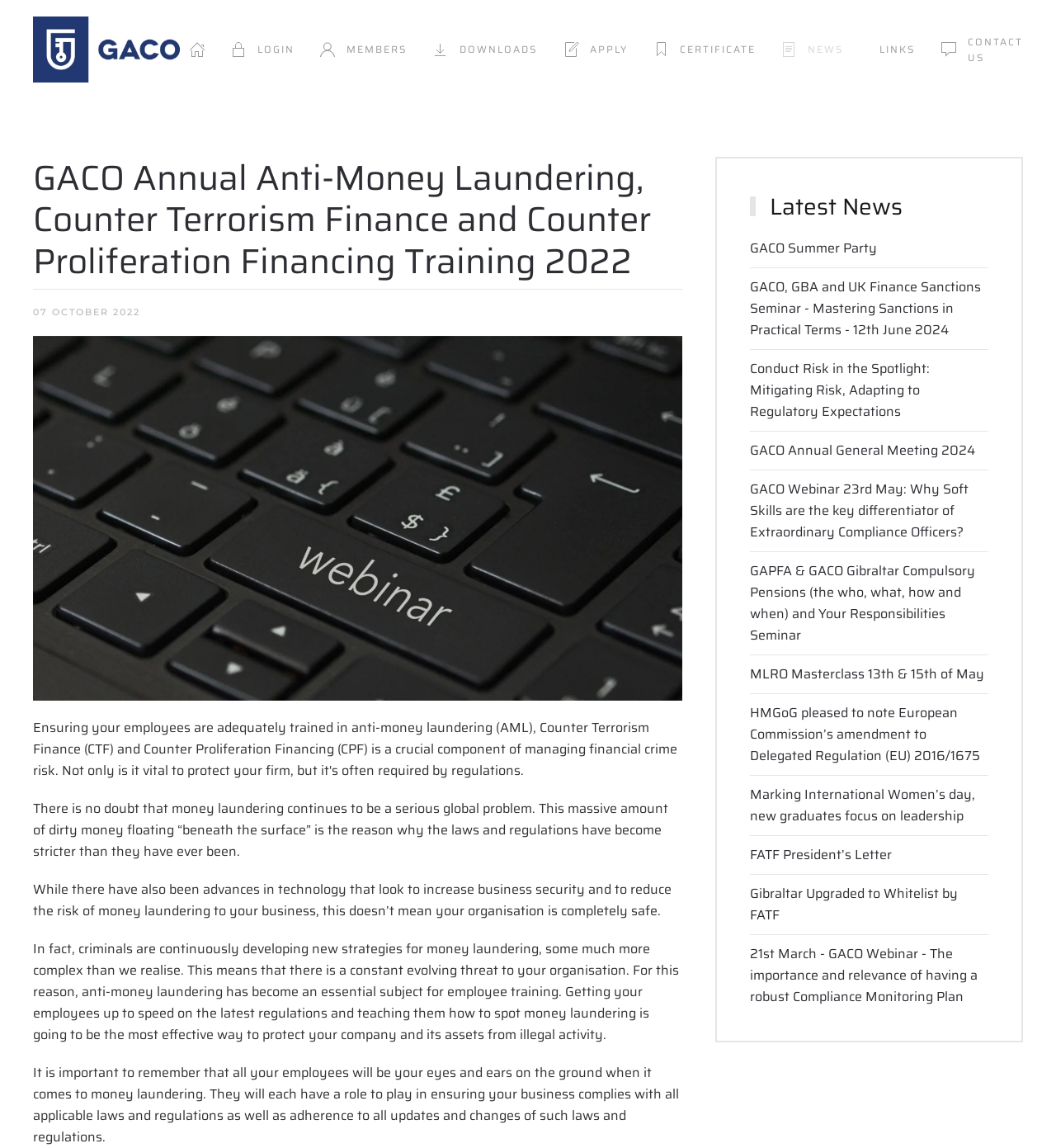Please examine the image and provide a detailed answer to the question: What is the theme of the GACO Summer Party?

The webpage mentions the 'GACO Summer Party' as a news item, but it does not provide any information about the theme of the party. Therefore, it is not possible to determine the theme based on the available information.